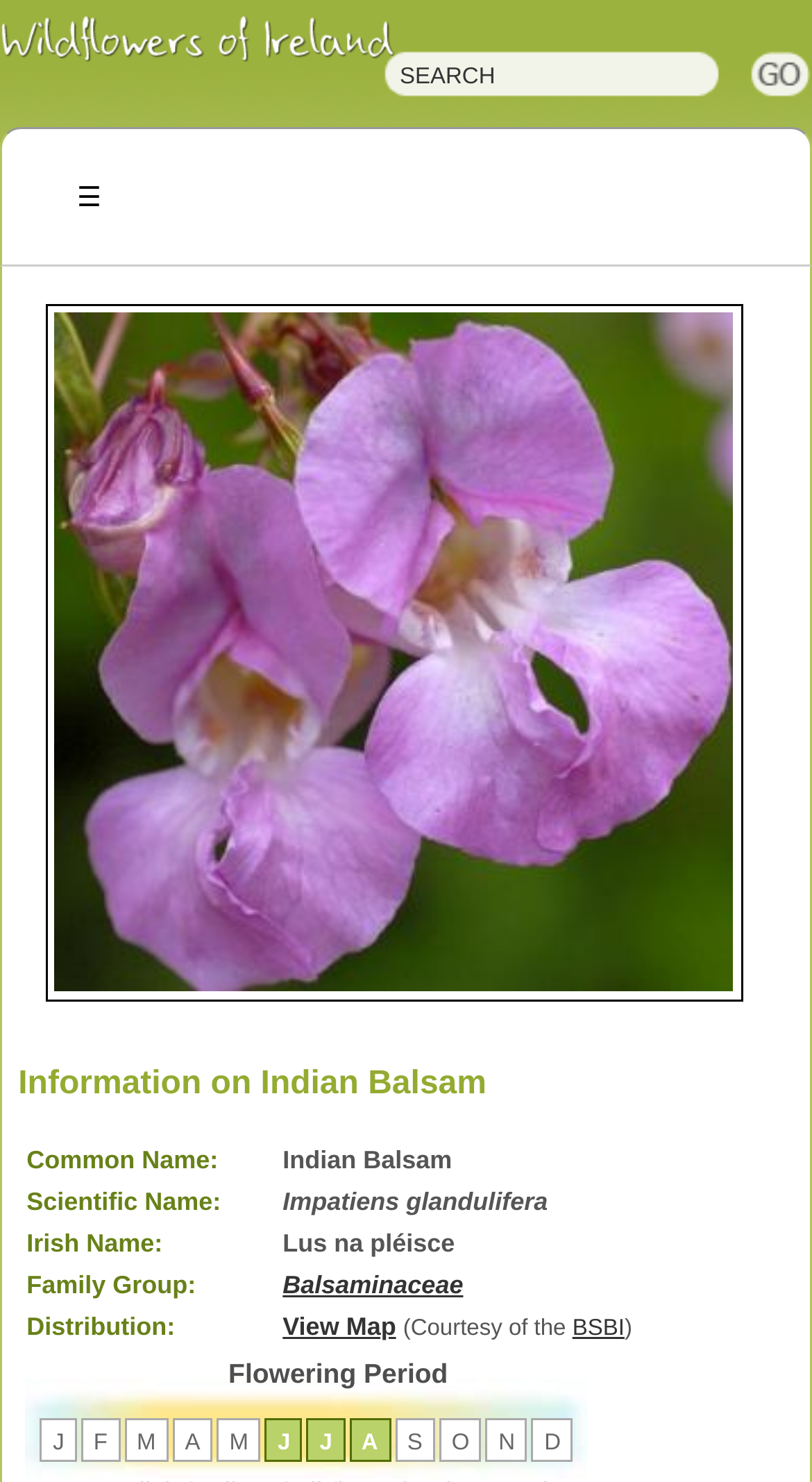What is the flowering period of the Indian Balsam?
Please answer the question with as much detail and depth as you can.

Although there is a static text 'Flowering Period', there is no specific information provided about the flowering period of the Indian Balsam.